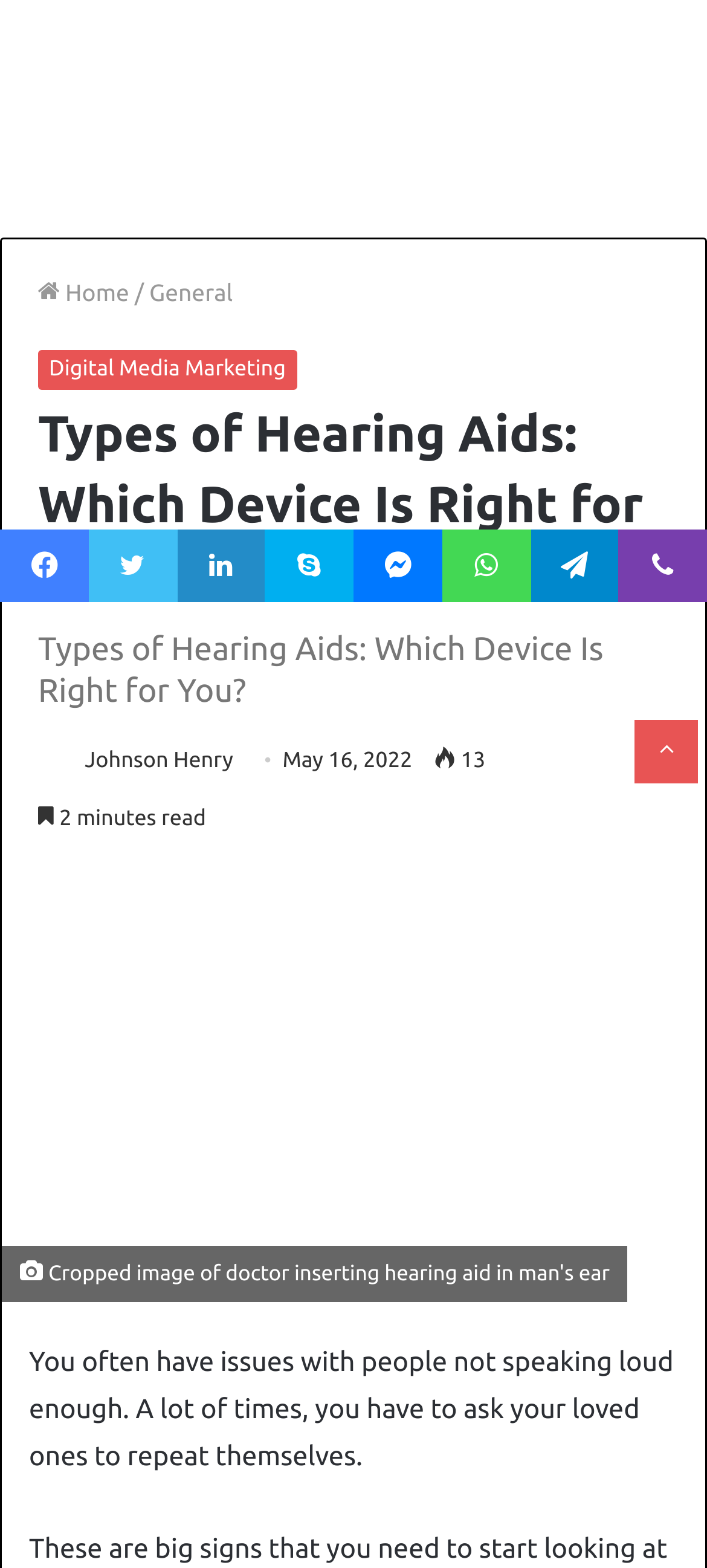Specify the bounding box coordinates (top-left x, top-left y, bottom-right x, bottom-right y) of the UI element in the screenshot that matches this description: parent_node: Michael Marker title="RSS feed"

None